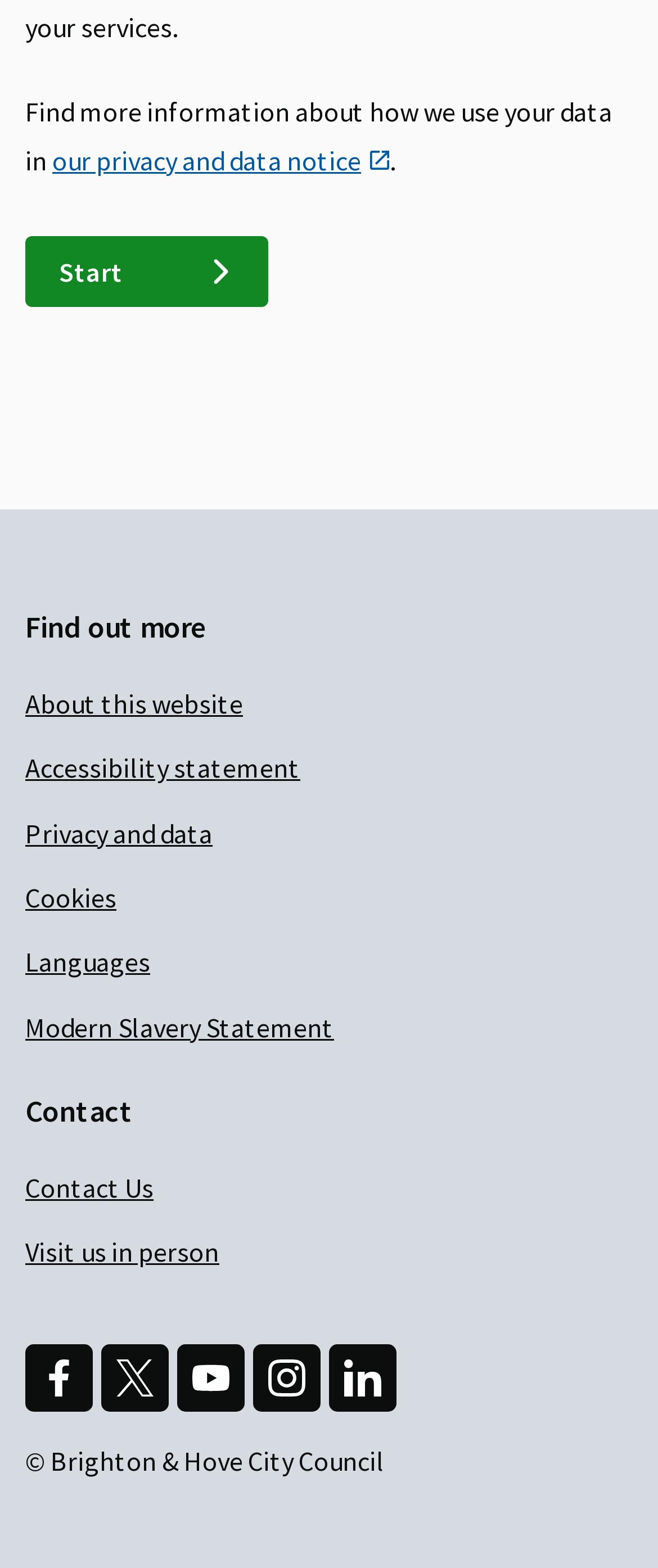Please identify the bounding box coordinates of the region to click in order to complete the given instruction: "Visit the council's Facebook page". The coordinates should be four float numbers between 0 and 1, i.e., [left, top, right, bottom].

[0.038, 0.857, 0.141, 0.9]